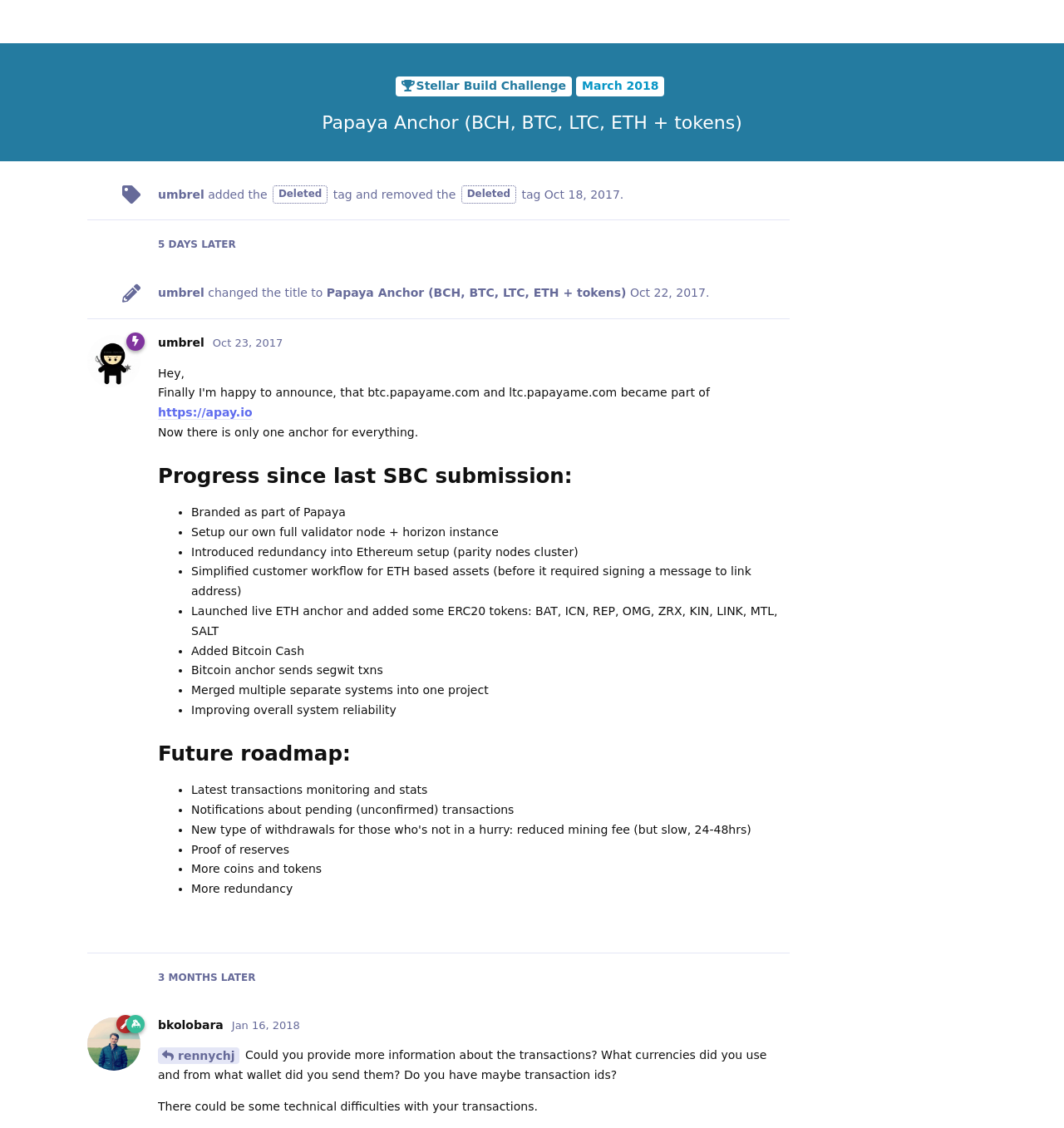How many posts are in this discussion?
Based on the image, answer the question with a single word or brief phrase.

46